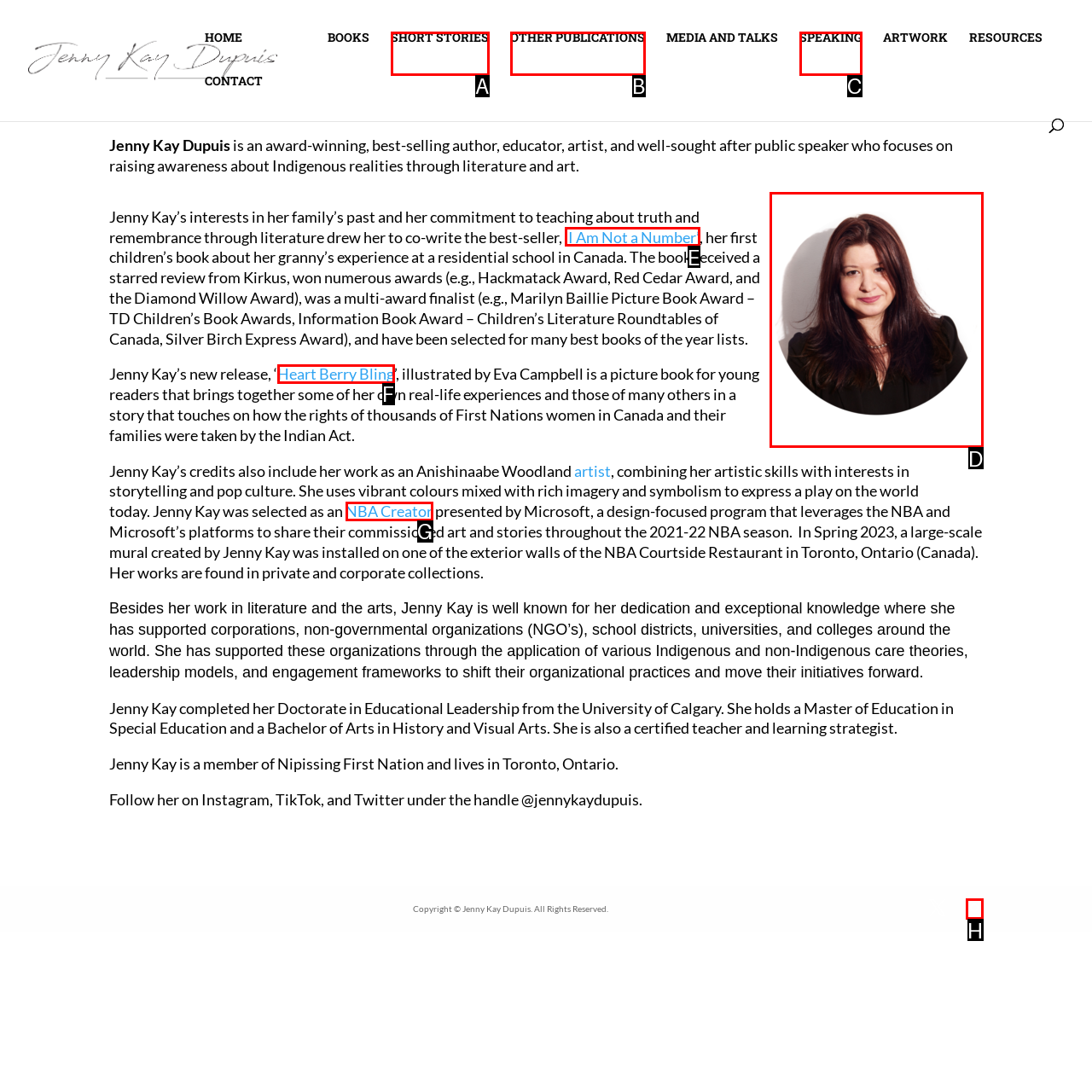Identify which lettered option completes the task: View Jenny Kay Dupuis's profile picture. Provide the letter of the correct choice.

D